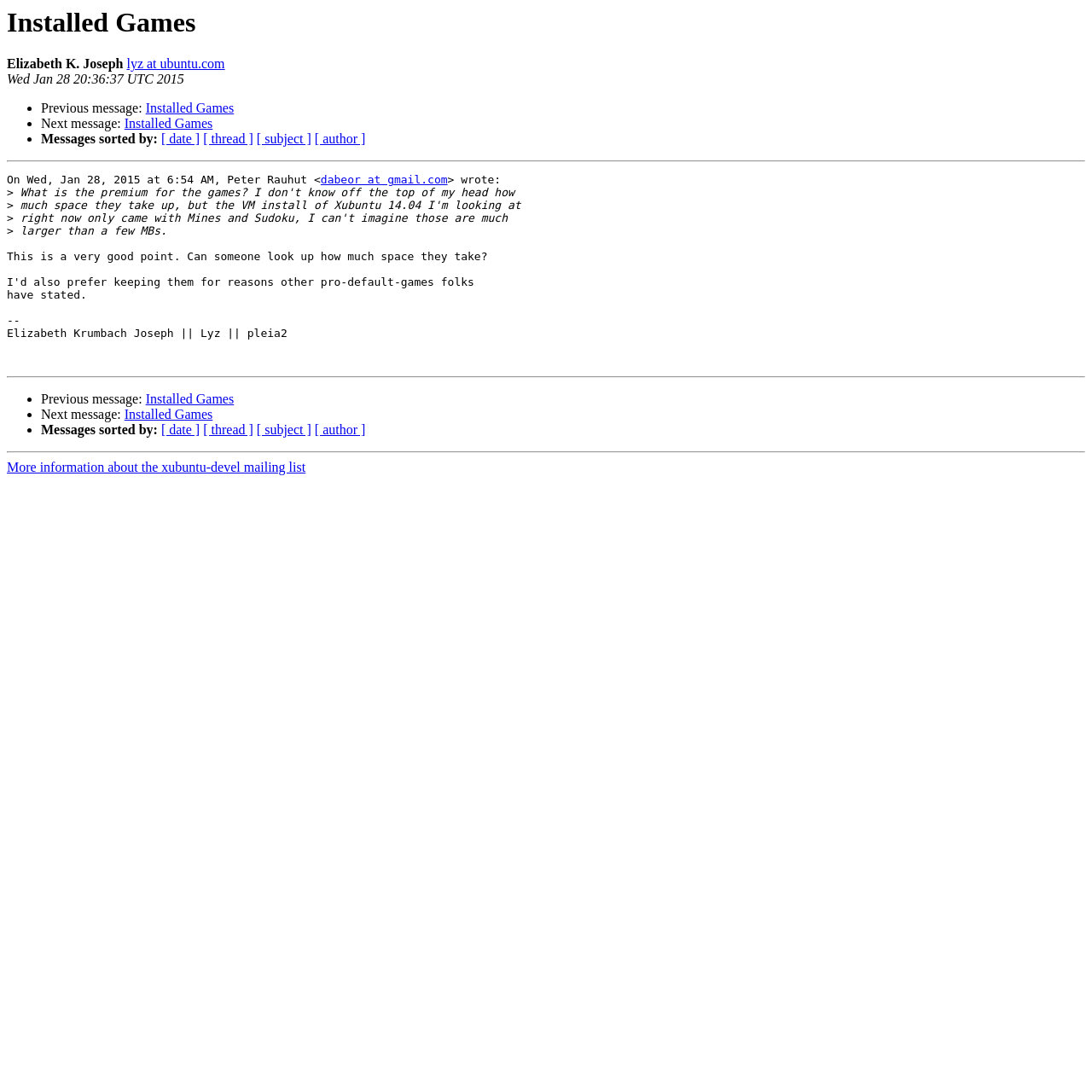Identify the bounding box coordinates for the UI element described as follows: Installed Games. Use the format (top-left x, top-left y, bottom-right x, bottom-right y) and ensure all values are floating point numbers between 0 and 1.

[0.114, 0.107, 0.195, 0.12]